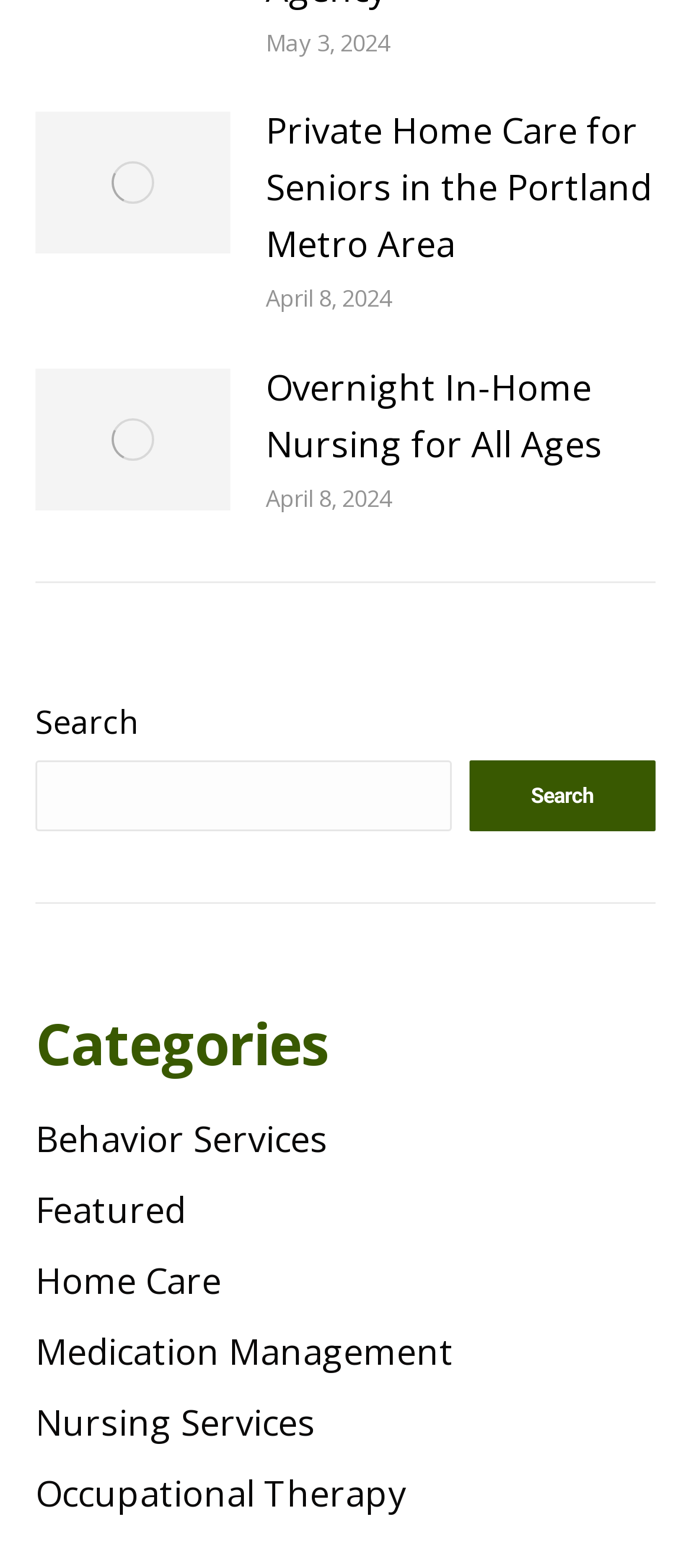Please find and report the bounding box coordinates of the element to click in order to perform the following action: "Click on Categories". The coordinates should be expressed as four float numbers between 0 and 1, in the format [left, top, right, bottom].

[0.051, 0.644, 0.949, 0.687]